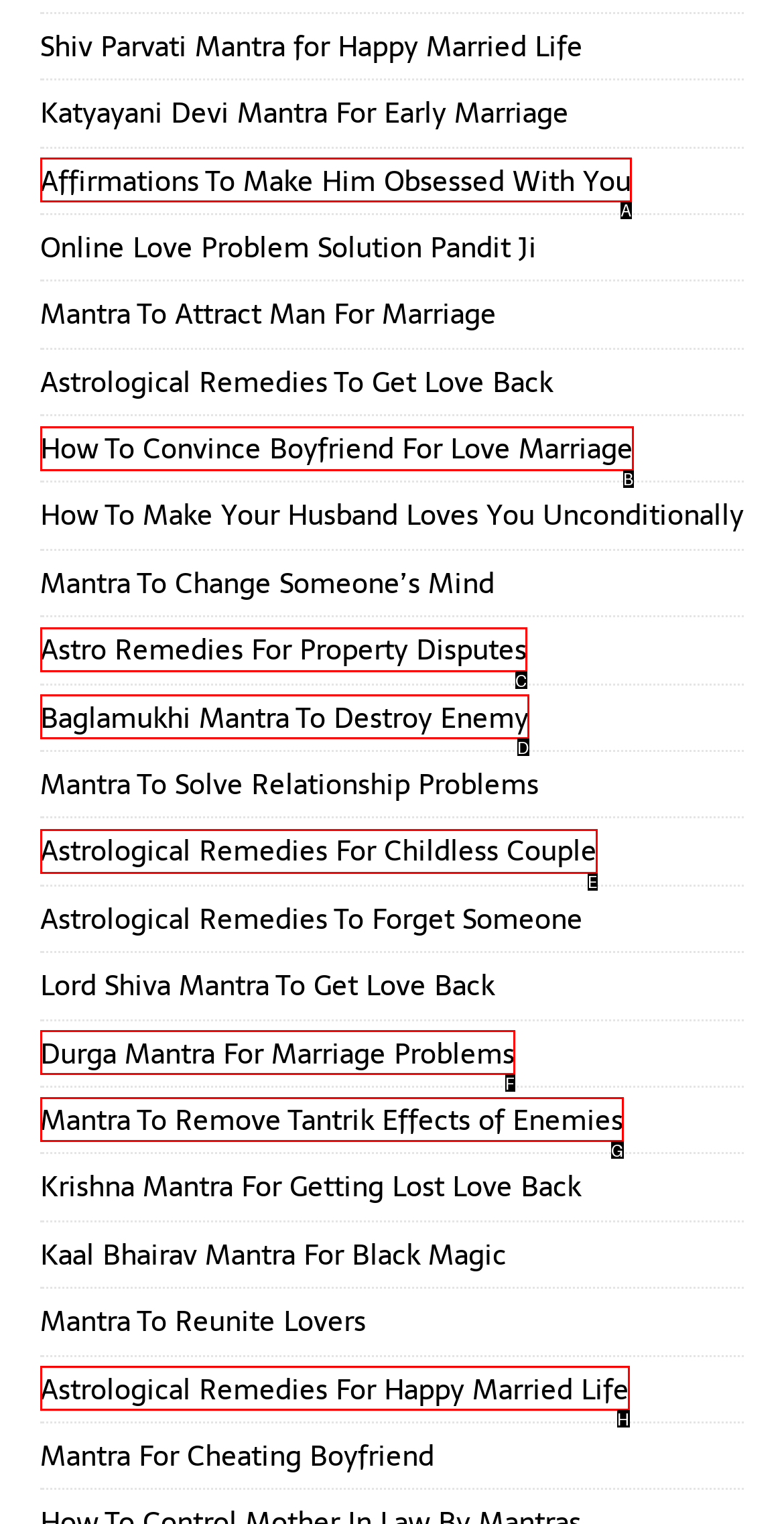Choose the option that best matches the description: Astro Remedies For Property Disputes
Indicate the letter of the matching option directly.

C